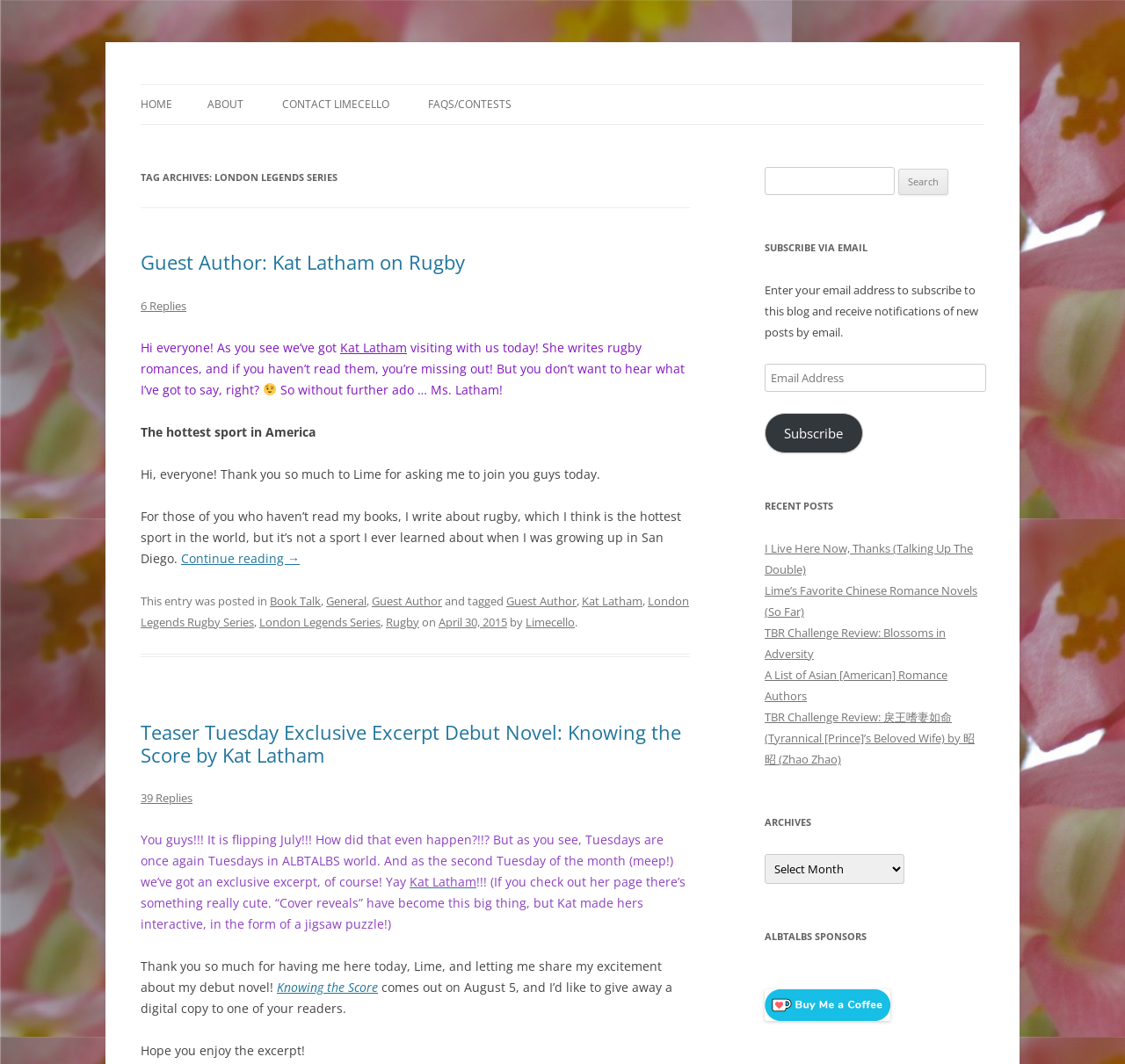Pinpoint the bounding box coordinates of the area that should be clicked to complete the following instruction: "Click on the 'HOME' link". The coordinates must be given as four float numbers between 0 and 1, i.e., [left, top, right, bottom].

[0.125, 0.08, 0.153, 0.117]